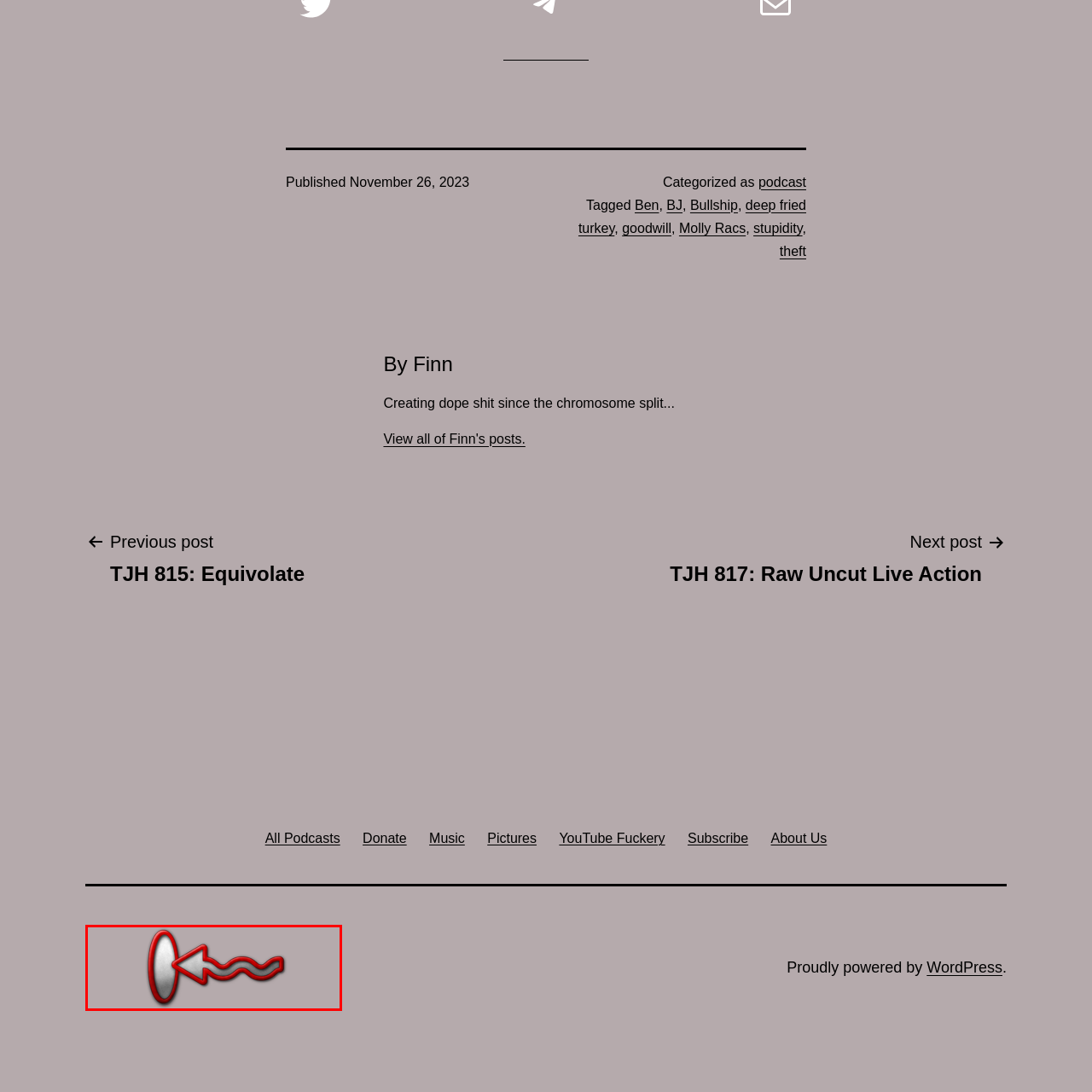What color is the background?
Examine the image highlighted by the red bounding box and answer briefly with one word or a short phrase.

Muted beige